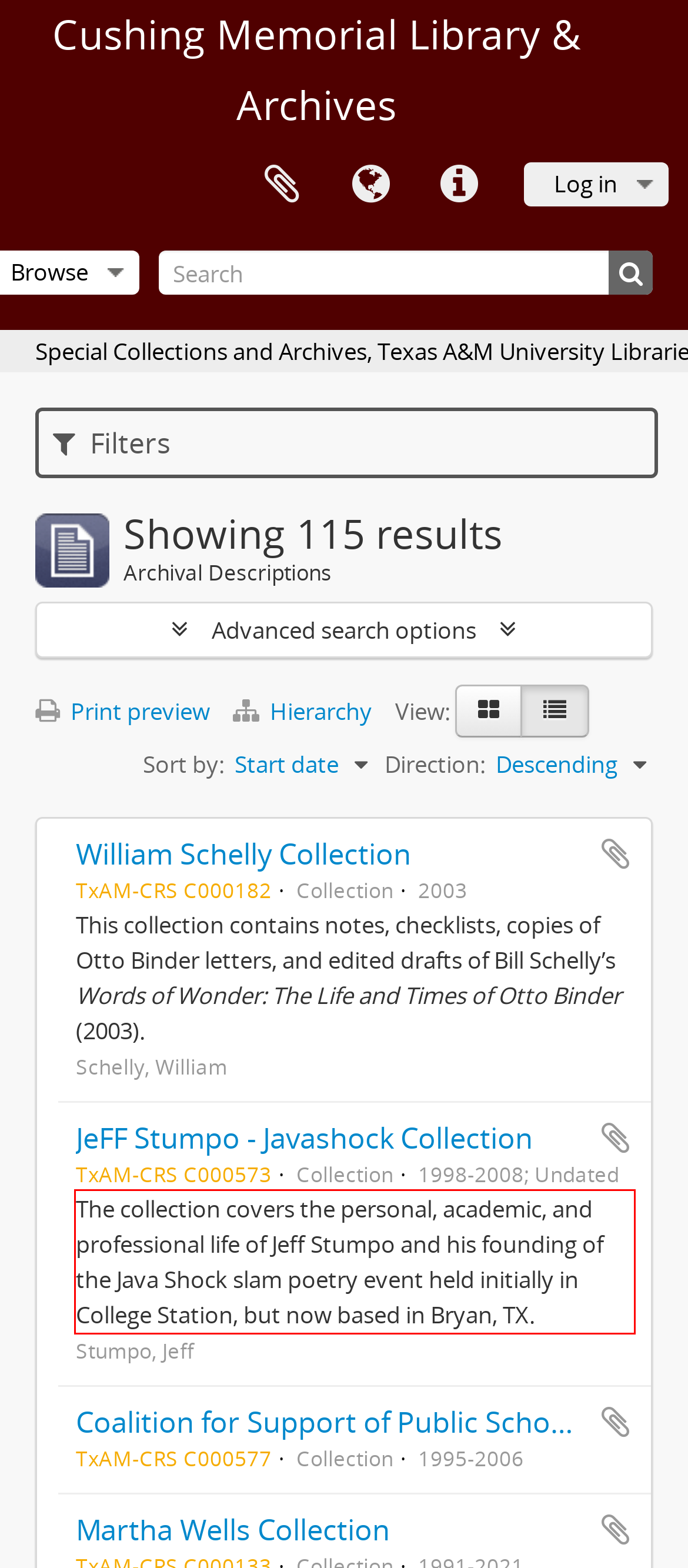With the given screenshot of a webpage, locate the red rectangle bounding box and extract the text content using OCR.

The collection covers the personal, academic, and professional life of Jeff Stumpo and his founding of the Java Shock slam poetry event held initially in College Station, but now based in Bryan, TX.